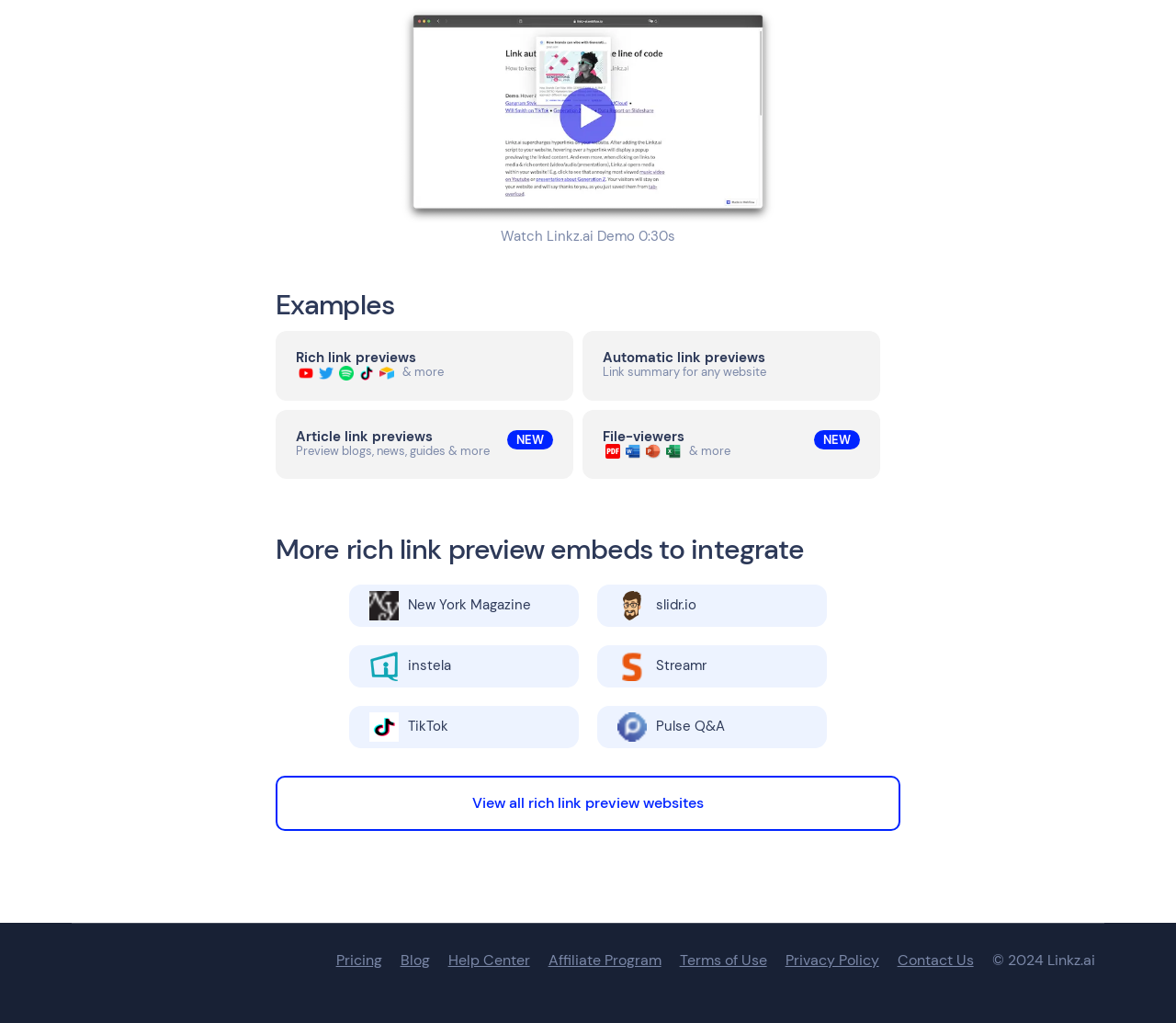Identify the bounding box coordinates of the part that should be clicked to carry out this instruction: "open the pdf file for vedic astrology".

None